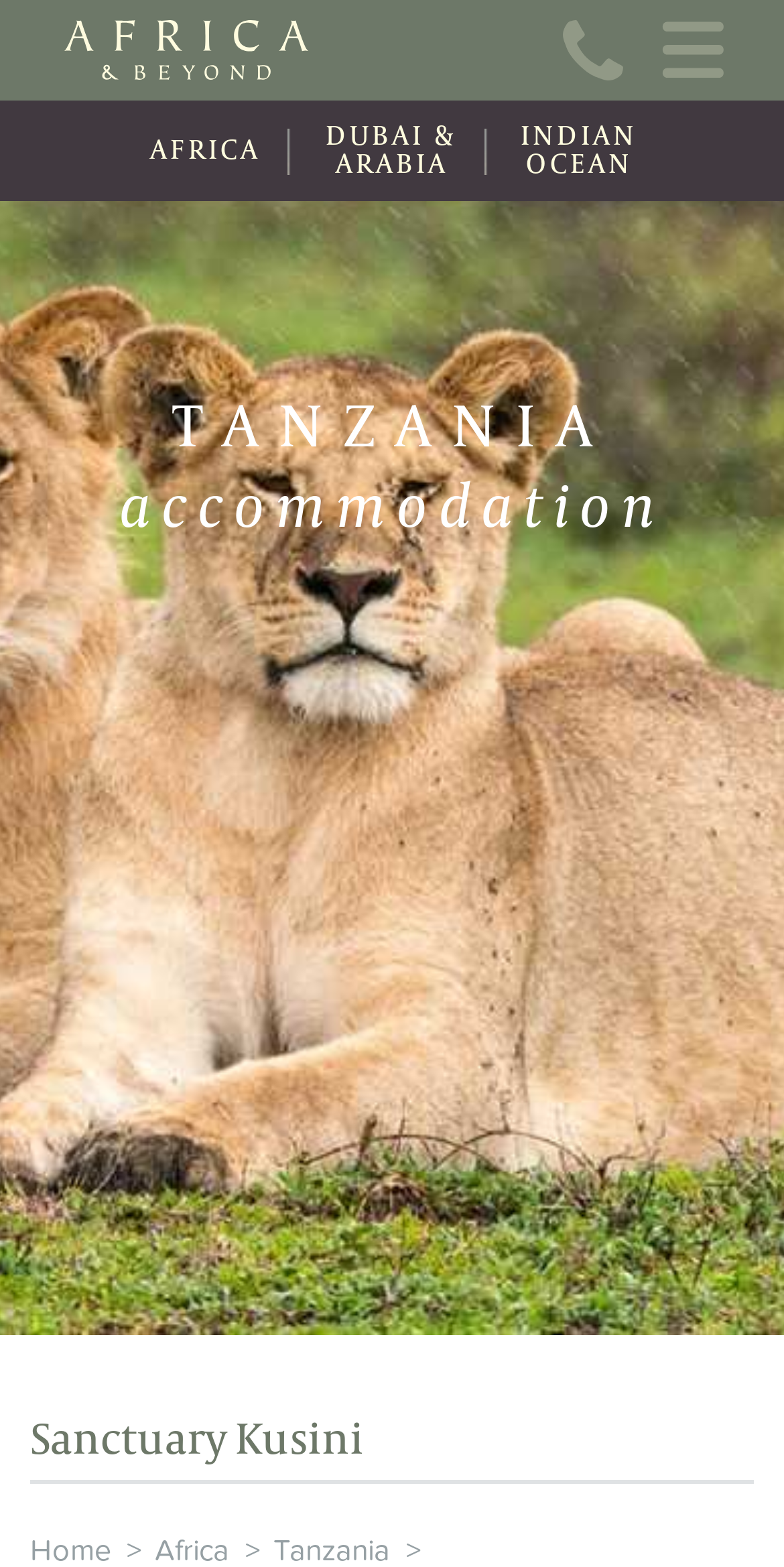Reply to the question with a single word or phrase:
What is the name of the accommodation in Tanzania?

Sanctuary Kusini